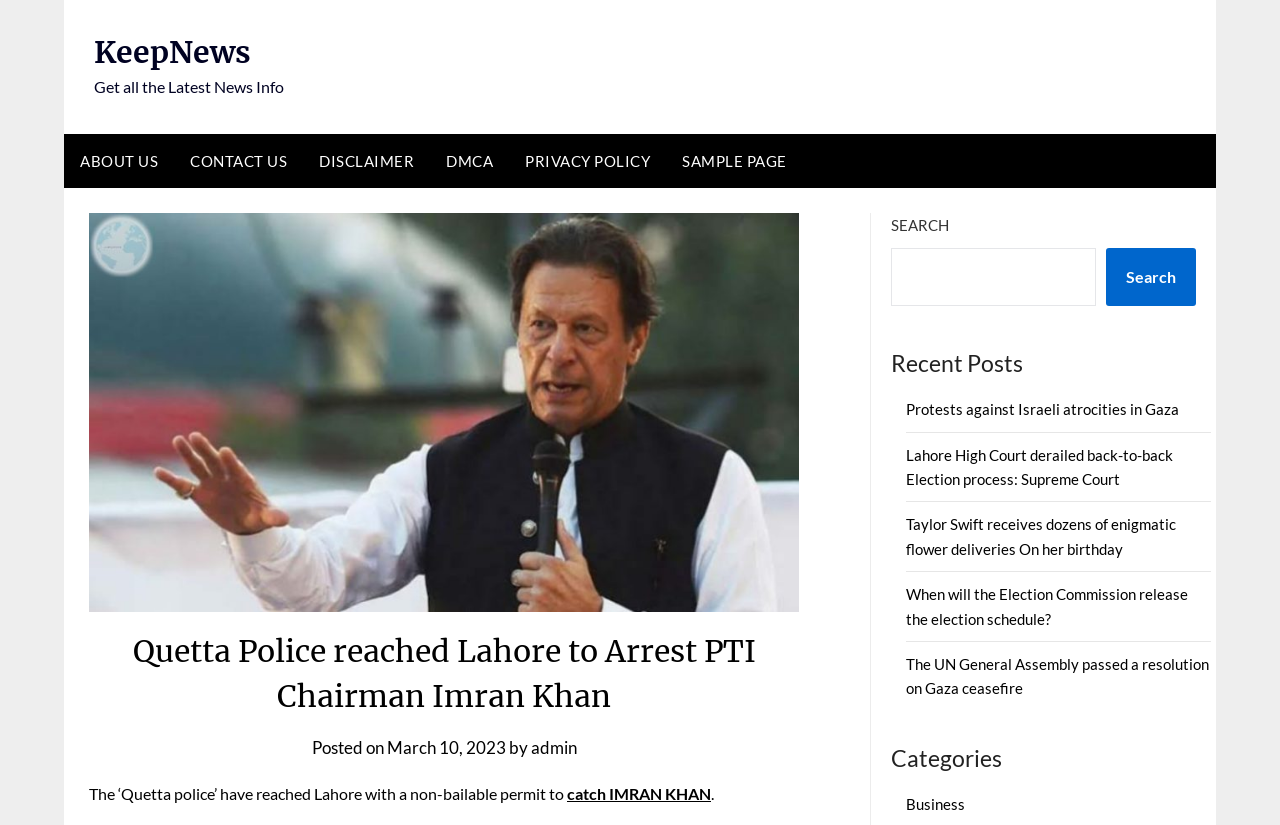Write a detailed summary of the webpage, including text, images, and layout.

This webpage appears to be a news article page from a website called "KeepNews". At the top left corner, there is a link to the website's homepage labeled "KeepNews". Next to it, there is a static text "Get all the Latest News Info". Below these elements, there are several links to other pages on the website, including "ABOUT US", "CONTACT US", "DISCLAIMER", "DMCA", "PRIVACY POLICY", and "SAMPLE PAGE".

The main content of the webpage is an article with the title "Quetta Police reached Lahore to Arrest PTI Chairman Imran Khan", which is also displayed as a heading at the top of the article section. Below the title, there is an image related to the article. The article's metadata is displayed, including the date "March 10, 2023" and the author "admin".

The article's content starts with a sentence "The ‘Quetta police’ have reached Lahore with a non-bailable permit to catch IMRAN KHAN." The text is followed by a link to continue reading the article.

On the right side of the webpage, there is a search bar with a label "SEARCH" and a button to submit the search query. Below the search bar, there is a heading "Recent Posts" followed by a list of links to other news articles, including "Protests against Israeli atrocities in Gaza", "Lahore High Court derailed back-to-back Election process: Supreme Court", and several others.

At the bottom of the webpage, there is a heading "Categories" followed by a link to the "Business" category.